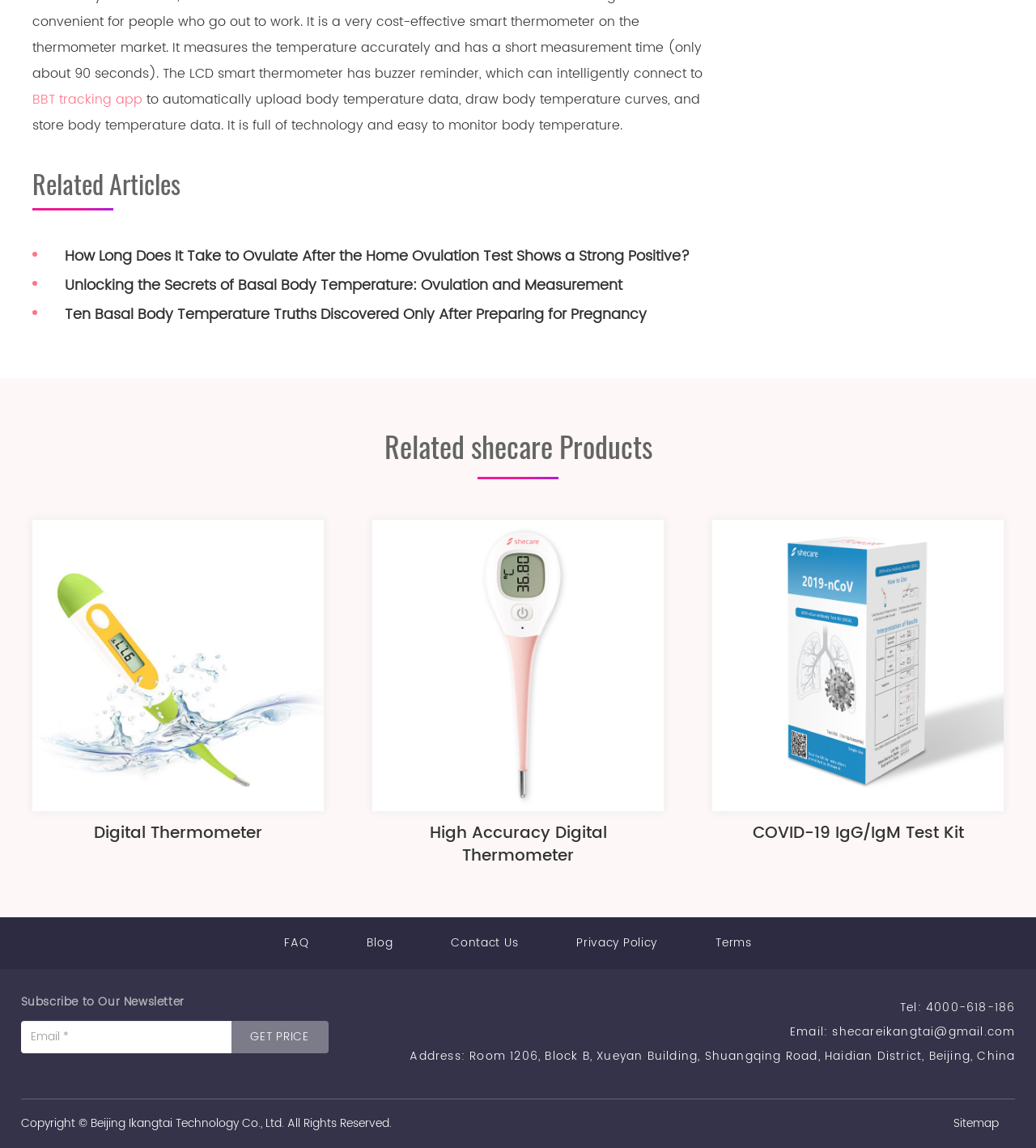Carefully examine the image and provide an in-depth answer to the question: What is the location of the company?

The address of the company is provided at the bottom of the webpage, which is 'Room 1206, Block B, Xueyan Building, Shuangqing Road, Haidian District, Beijing, China', indicating that the company is located in Beijing, China.